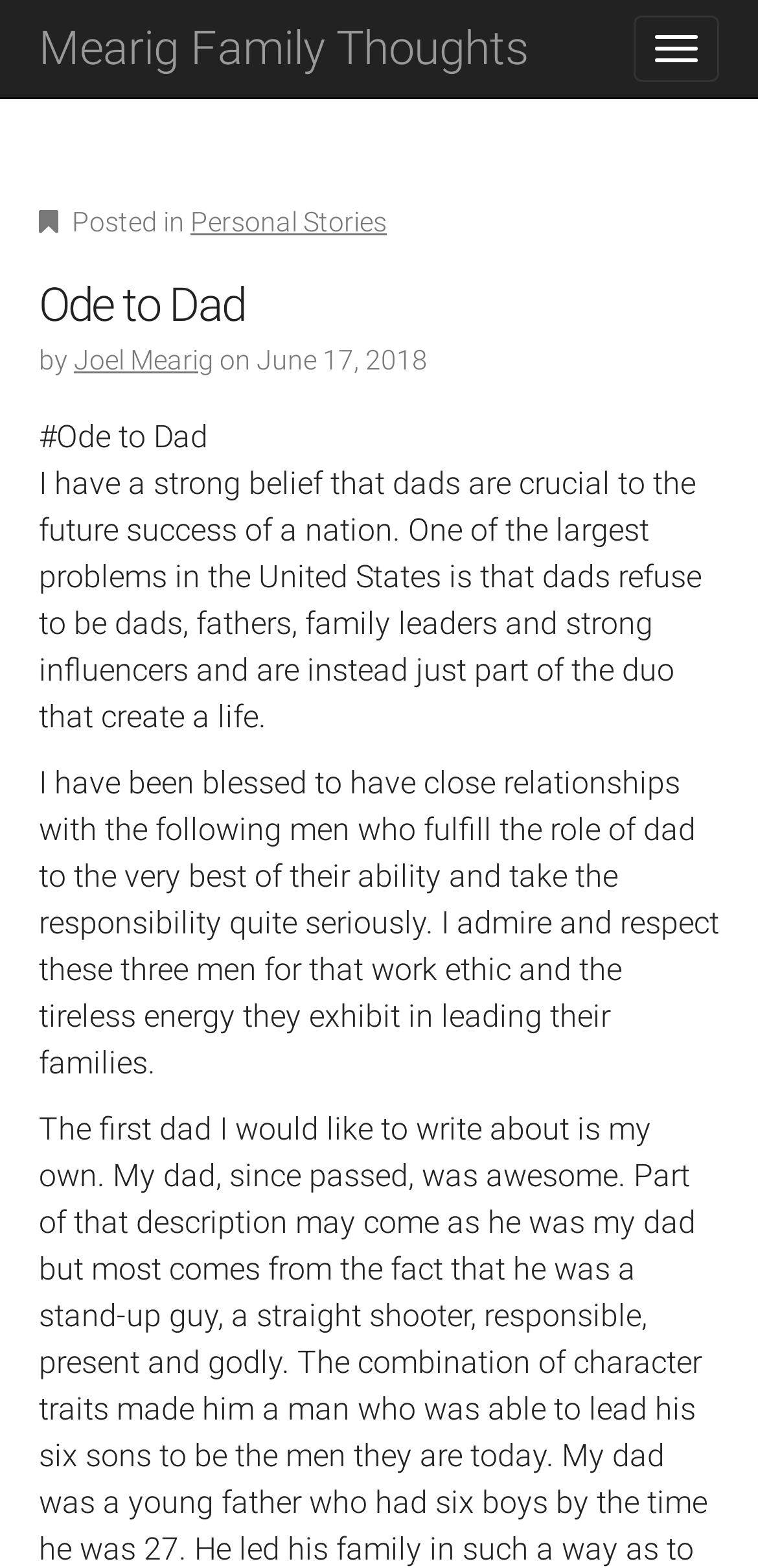Can you extract the primary headline text from the webpage?

Ode to Dad